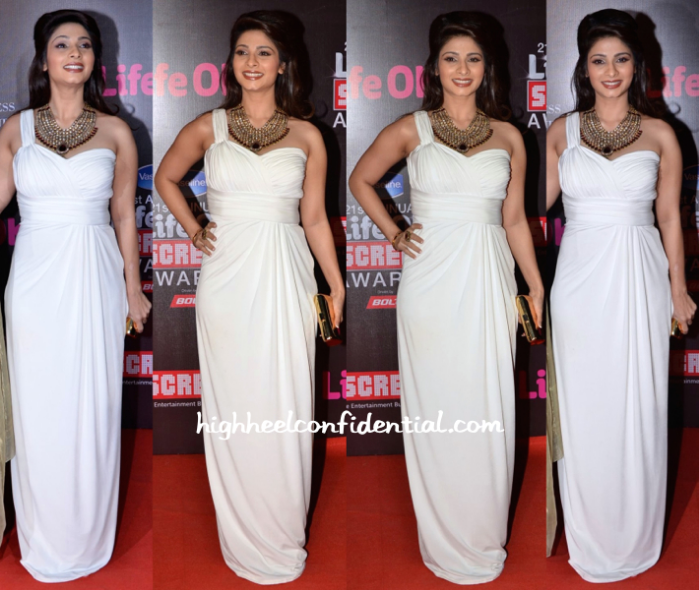Craft a thorough explanation of what is depicted in the image.

At the 2015 Screen Awards, Tanishaa Mukerjee made a striking impression in a stunning white gown designed by Amy Billimoria. The dress featured elegant drapery and a chic one-shoulder design that accentuated her silhouette beautifully. She paired the look with bold, statement jewelry that added a touch of glamour. Tanishaa's hairstyle complemented her outfit perfectly, adding to her radiant appearance on the red carpet. This captivating ensemble was a highlight of the evening, showcasing her fashion-forward style and poise. Photo credit goes to Viral Bhayani.